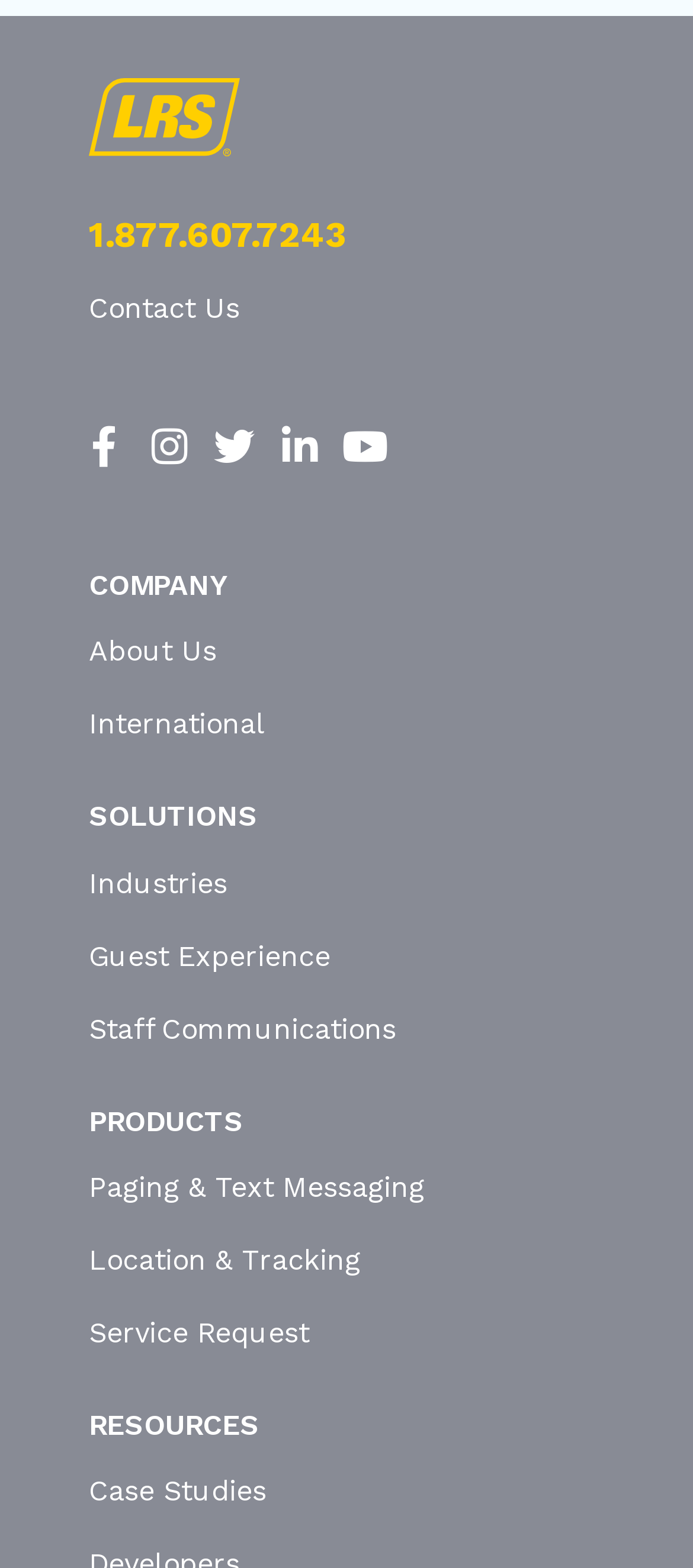Kindly determine the bounding box coordinates for the area that needs to be clicked to execute this instruction: "Read Case Studies".

[0.115, 0.938, 0.872, 0.965]